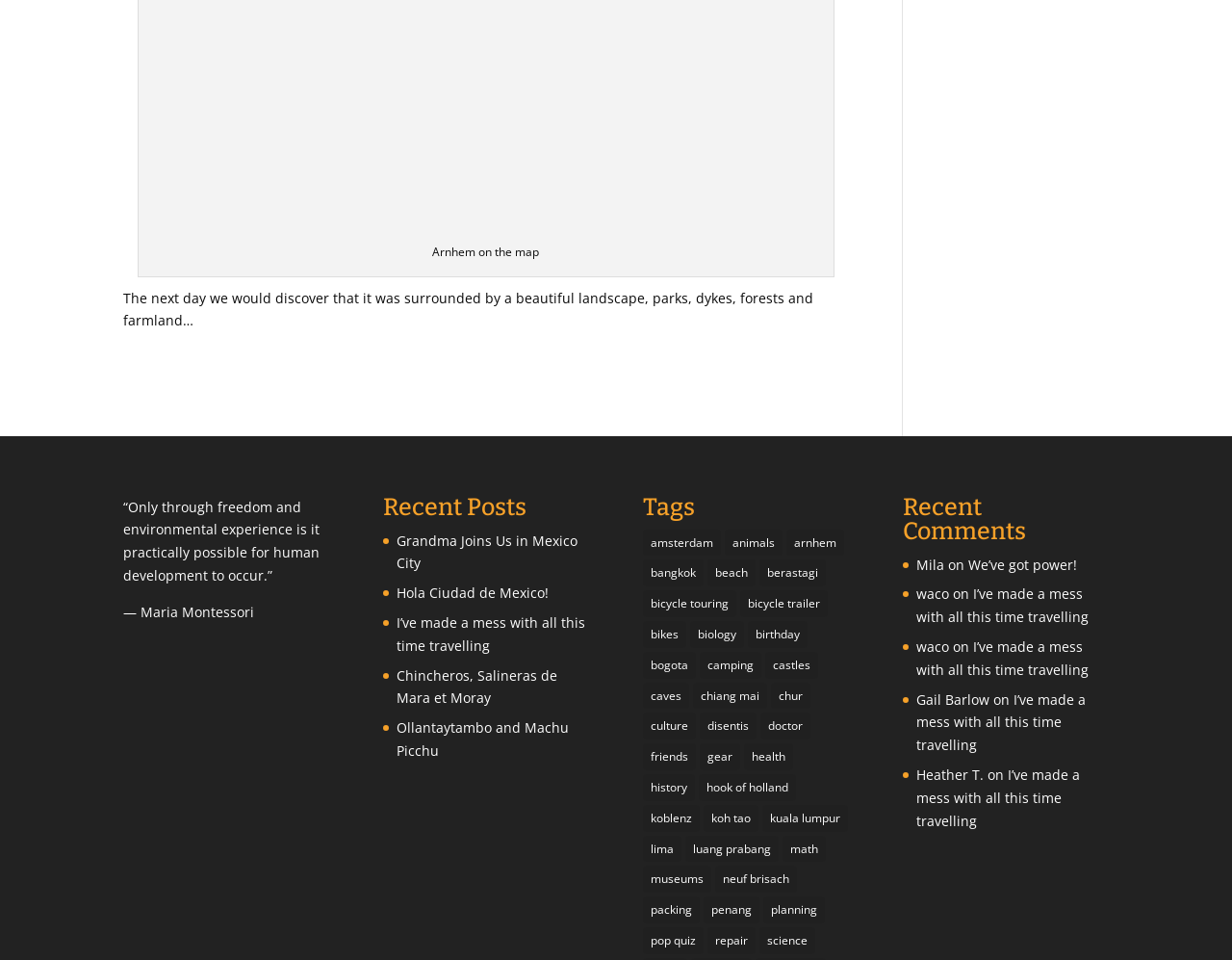Can you find the bounding box coordinates for the element to click on to achieve the instruction: "Read 'Recent Posts'"?

[0.311, 0.516, 0.478, 0.551]